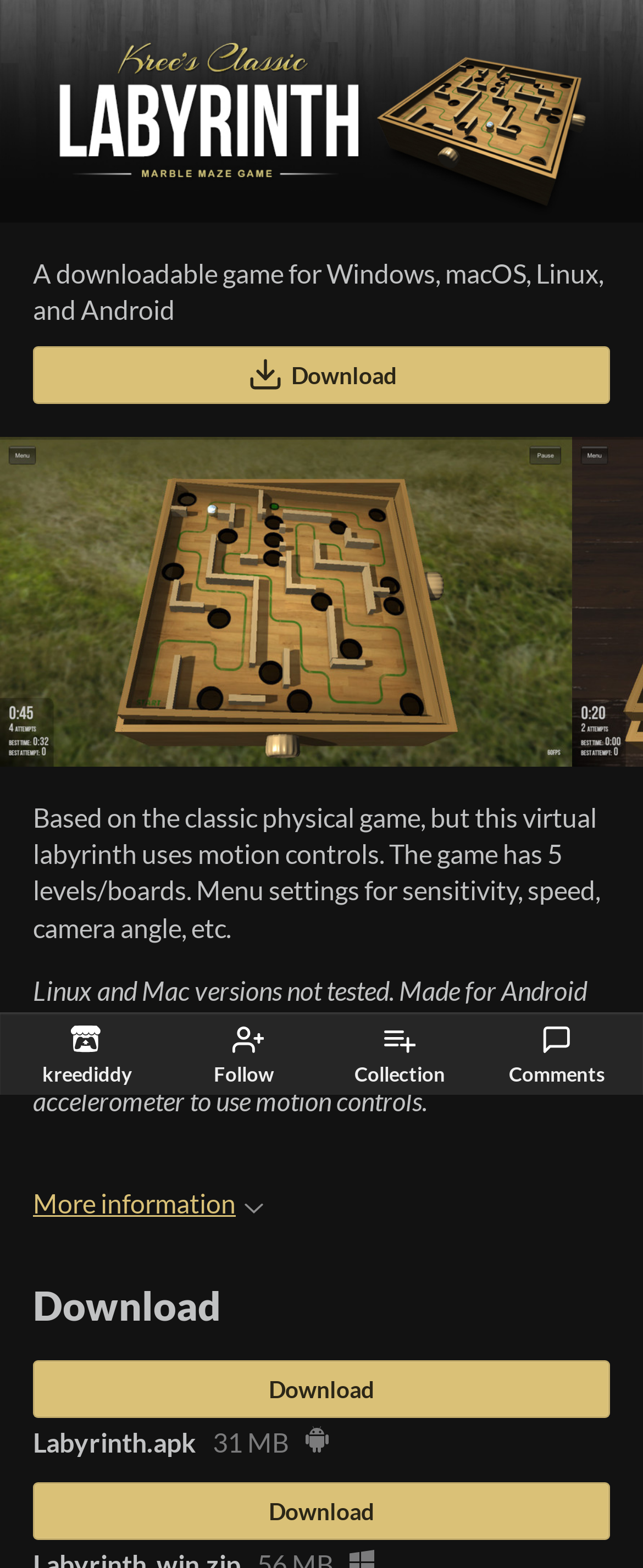How many levels are in the game?
Provide a detailed and well-explained answer to the question.

The number of levels in the game can be found in the StaticText element with bounding box coordinates [0.051, 0.511, 0.933, 0.601] and text 'The game has 5 levels/boards'.